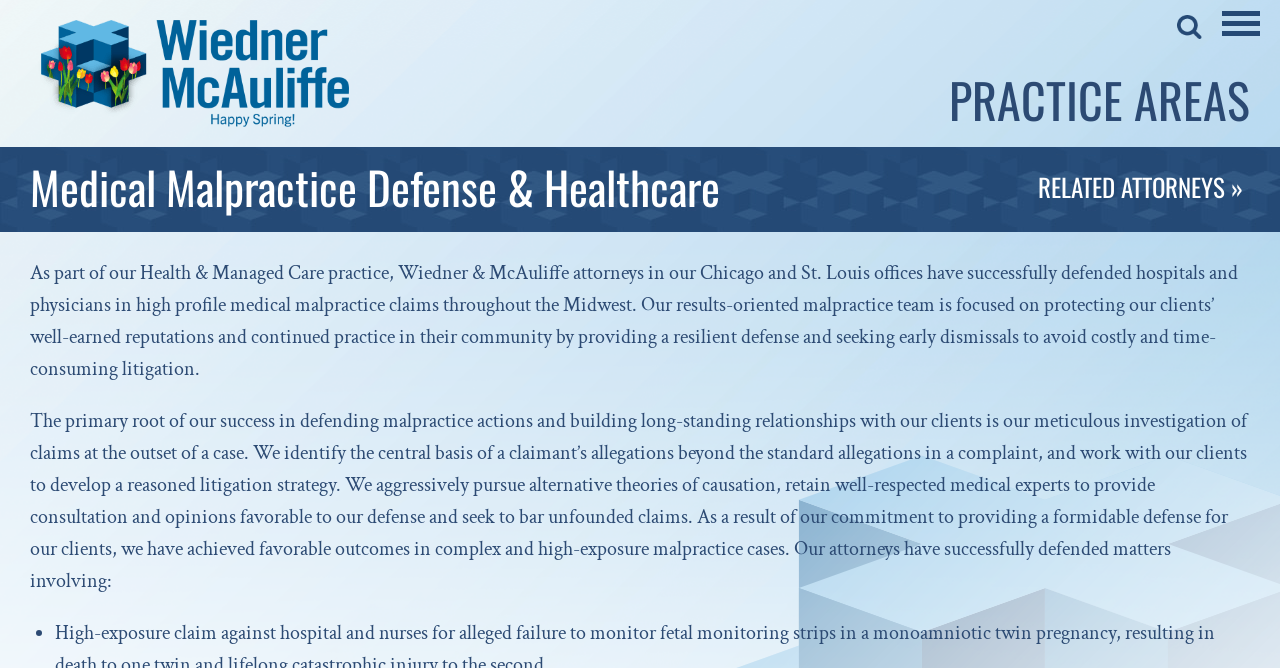Provide the bounding box coordinates for the specified HTML element described in this description: "alt="Wiedner & McAuliffe"". The coordinates should be four float numbers ranging from 0 to 1, in the format [left, top, right, bottom].

[0.023, 0.088, 0.273, 0.127]